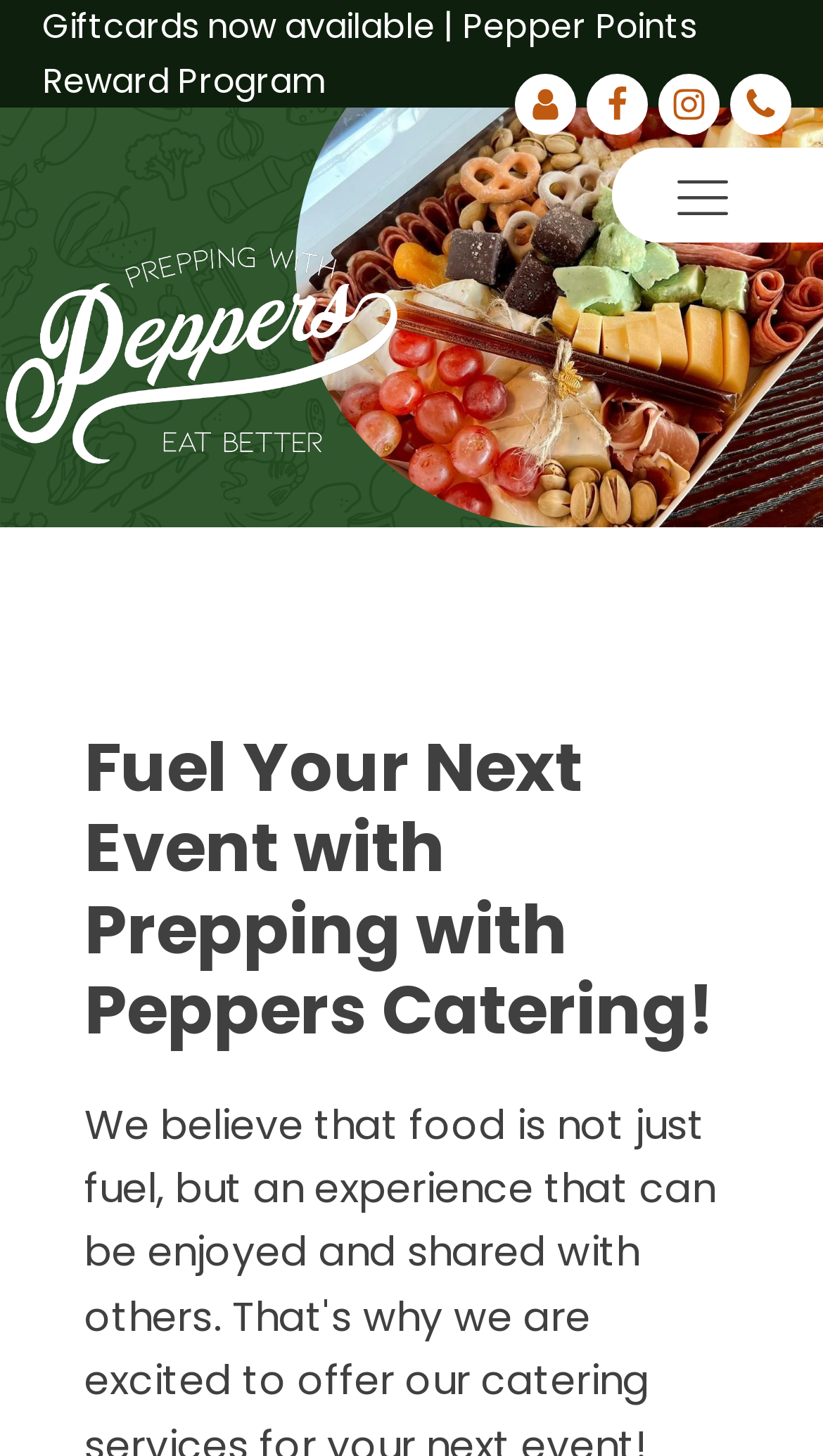How many social media links are there?
Utilize the image to construct a detailed and well-explained answer.

I counted the number of social media links by looking at the SVGRoot elements with group descriptions 'facebook', 'instagram', 'user', and 'phone'. These elements are located horizontally next to each other, indicating they are social media links.